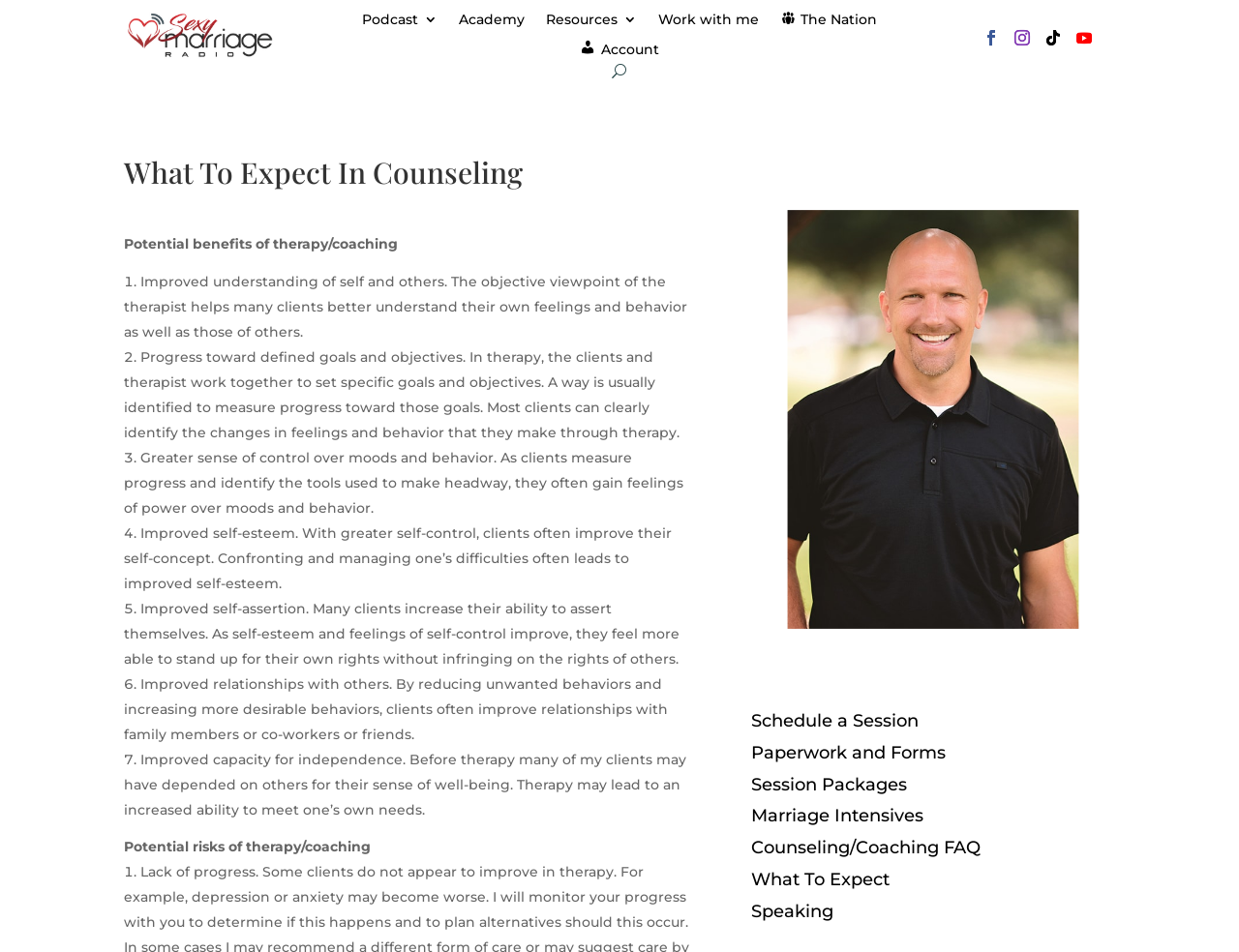Please locate the clickable area by providing the bounding box coordinates to follow this instruction: "Click the 'Schedule a Session' link".

[0.606, 0.746, 0.742, 0.768]